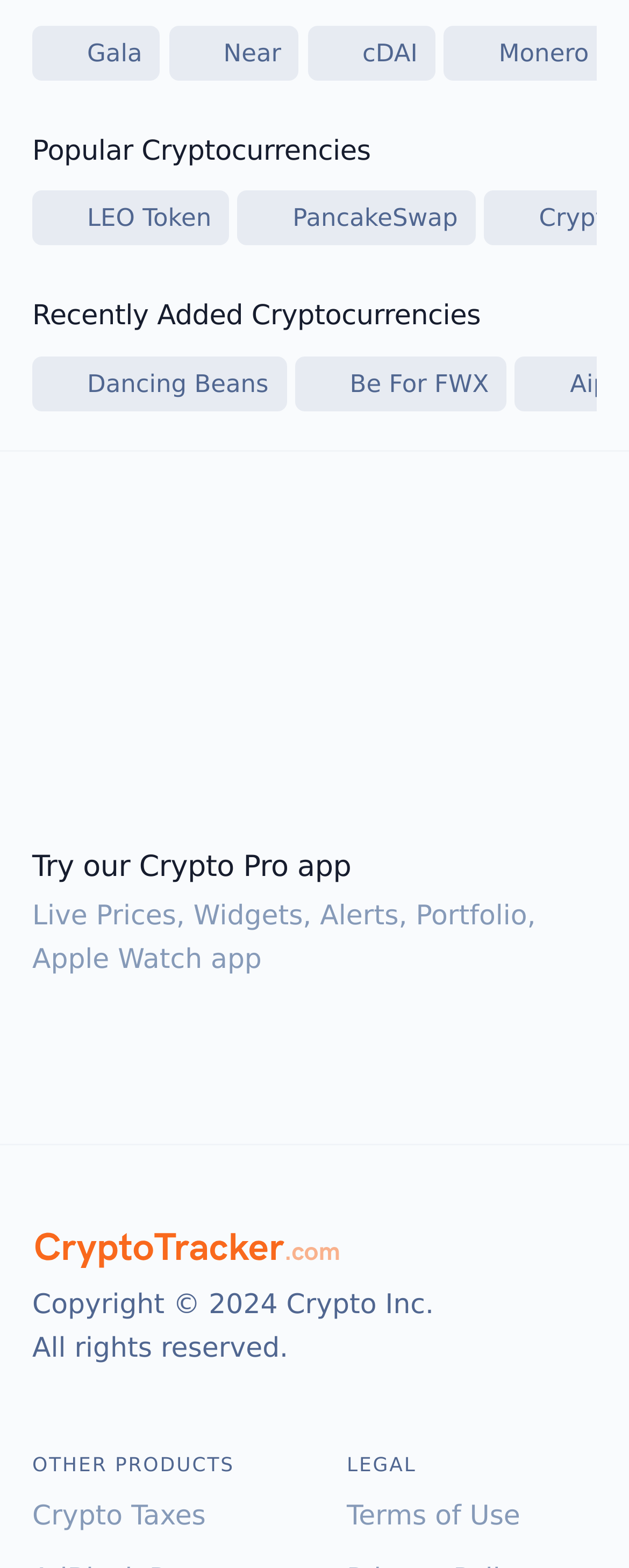Predict the bounding box coordinates of the UI element that matches this description: "Dancing Beans". The coordinates should be in the format [left, top, right, bottom] with each value between 0 and 1.

[0.051, 0.227, 0.455, 0.262]